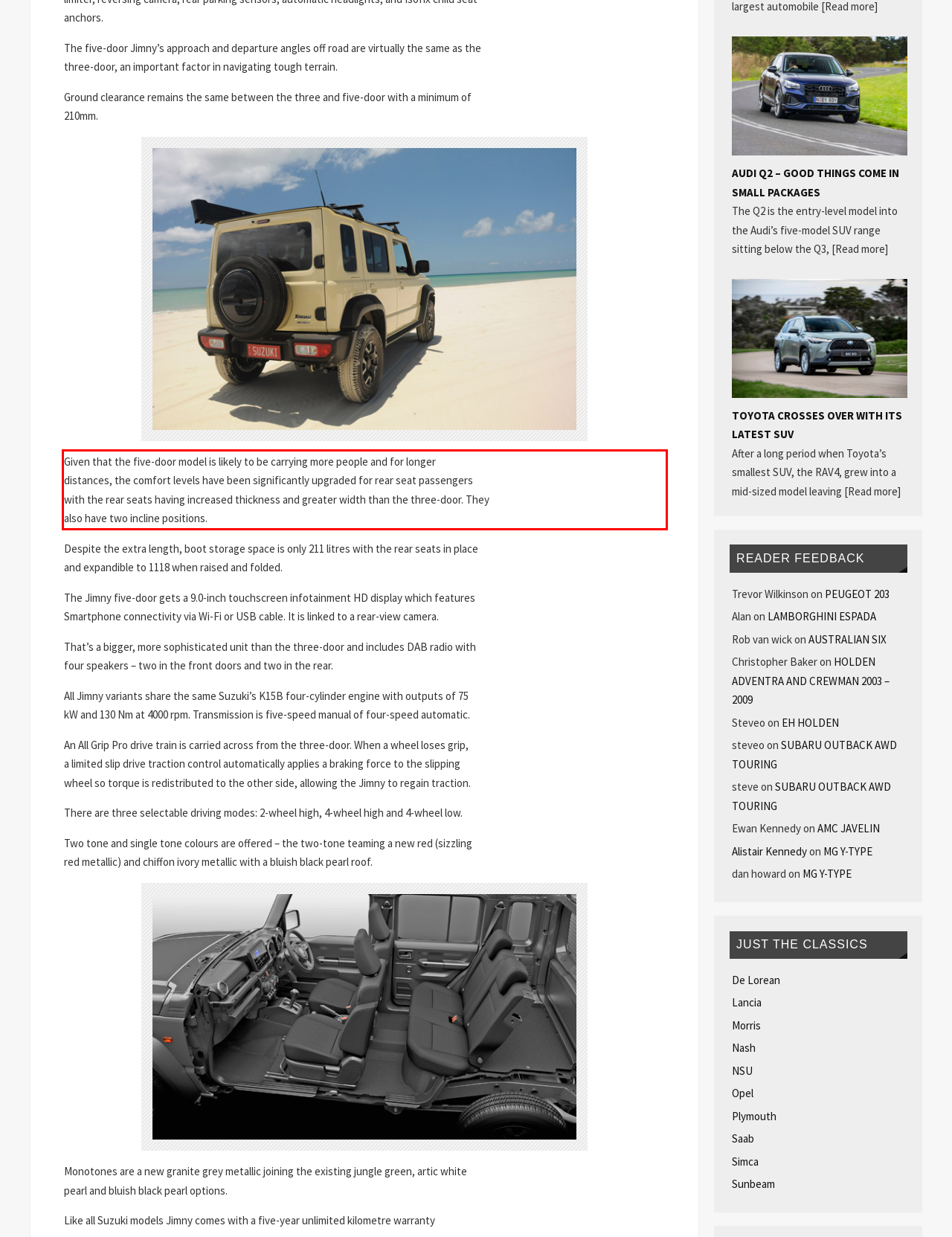Inspect the webpage screenshot that has a red bounding box and use OCR technology to read and display the text inside the red bounding box.

Given that the five-door model is likely to be carrying more people and for longer distances, the comfort levels have been significantly upgraded for rear seat passengers with the rear seats having increased thickness and greater width than the three-door. They also have two incline positions.